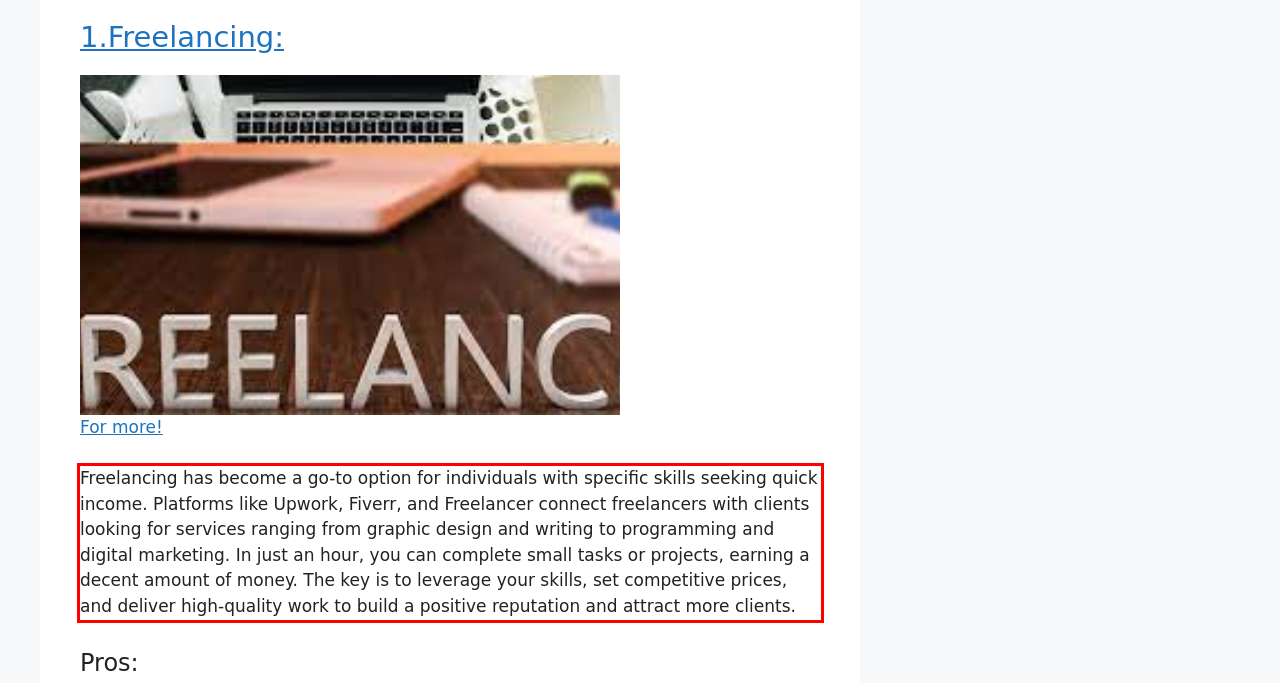You are presented with a screenshot containing a red rectangle. Extract the text found inside this red bounding box.

Freelancing has become a go-to option for individuals with specific skills seeking quick income. Platforms like Upwork, Fiverr, and Freelancer connect freelancers with clients looking for services ranging from graphic design and writing to programming and digital marketing. In just an hour, you can complete small tasks or projects, earning a decent amount of money. The key is to leverage your skills, set competitive prices, and deliver high-quality work to build a positive reputation and attract more clients.